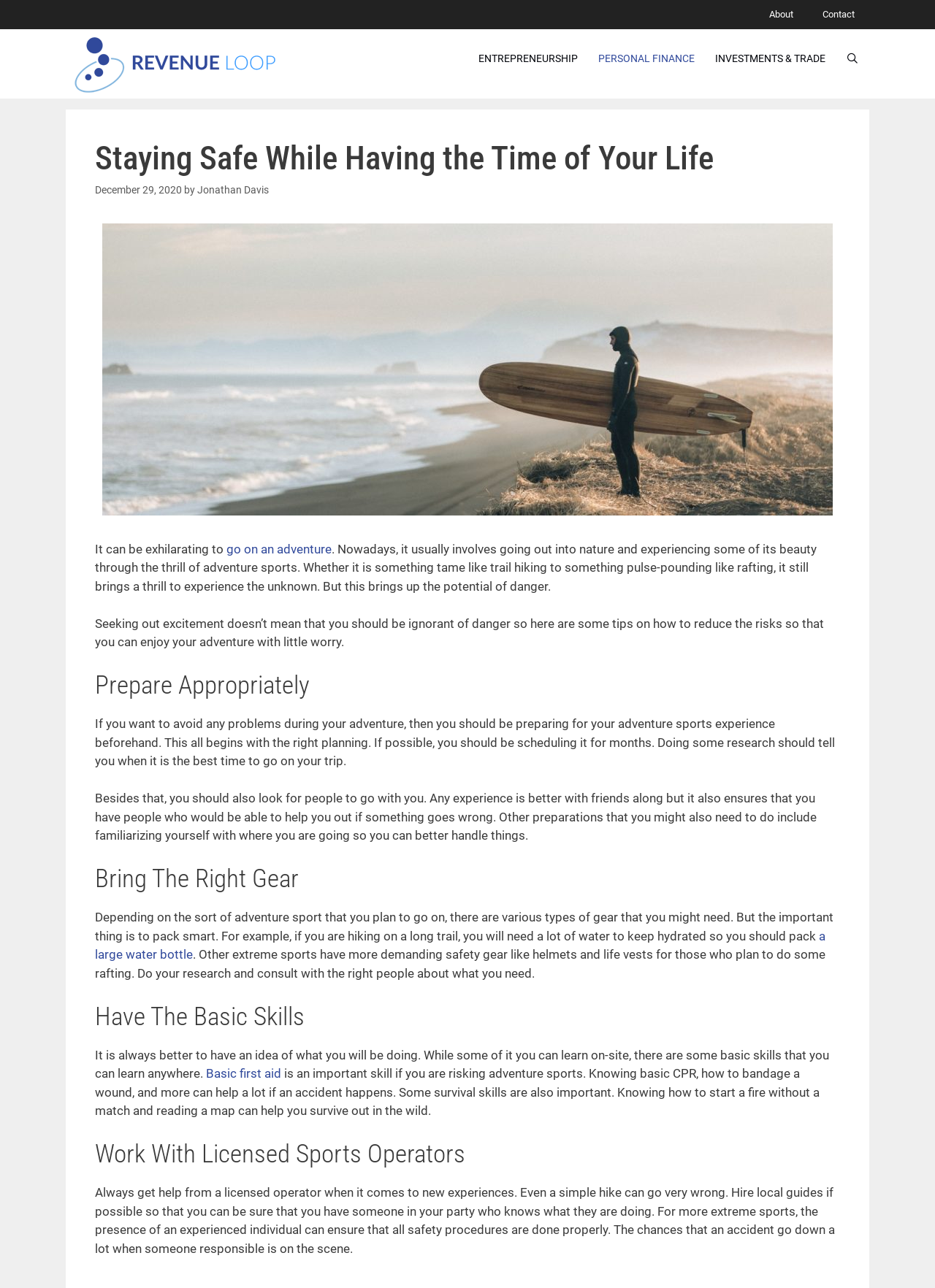What is the importance of having basic skills in adventure sports?
Please respond to the question with a detailed and informative answer.

The webpage emphasizes the importance of having basic skills such as first aid, CPR, and survival skills in adventure sports. This is because accidents can happen, and having these skills can help individuals survive in case of emergencies.